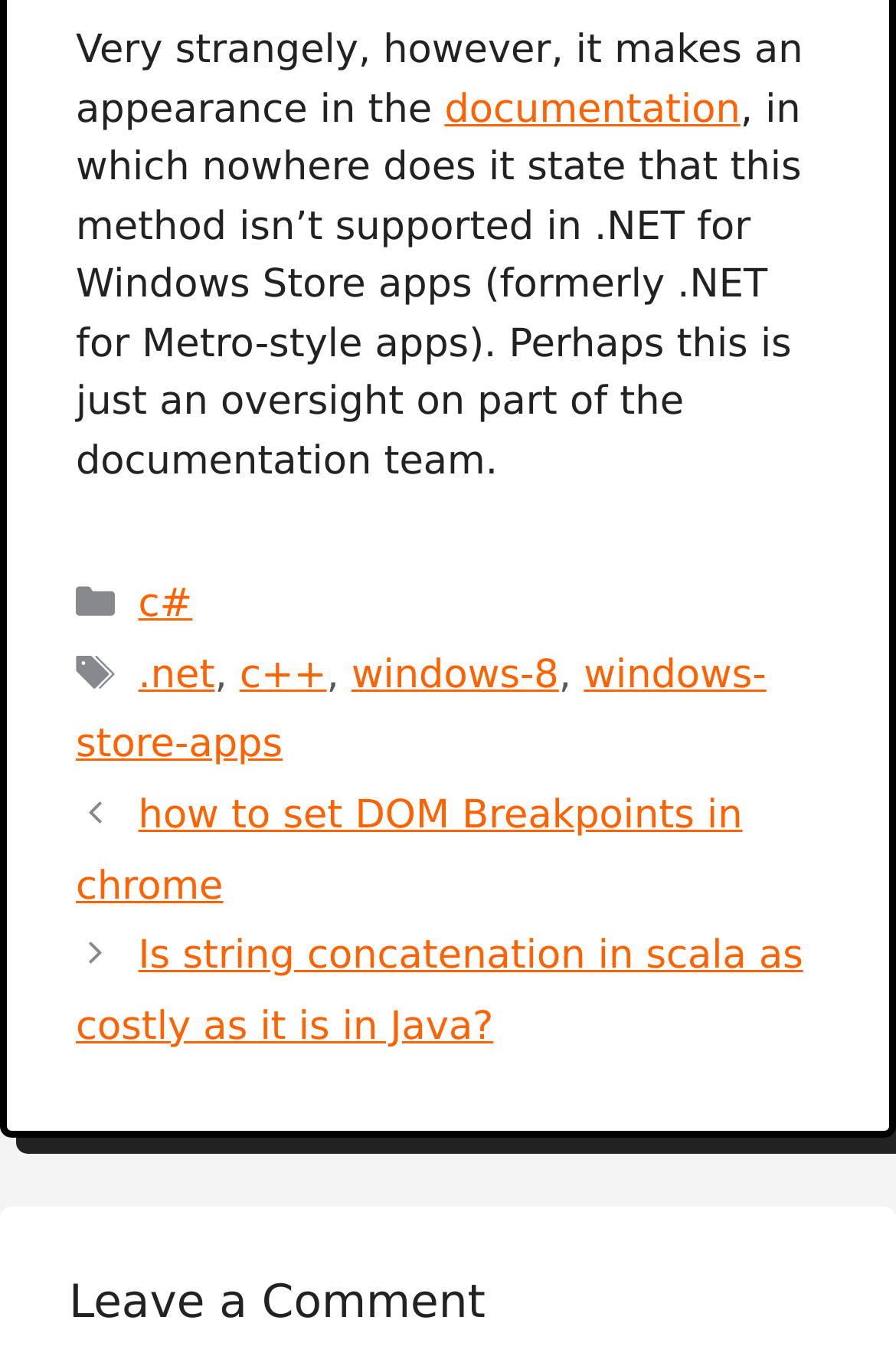What is the format of the content on the page?
Based on the screenshot, provide your answer in one word or phrase.

Blog post